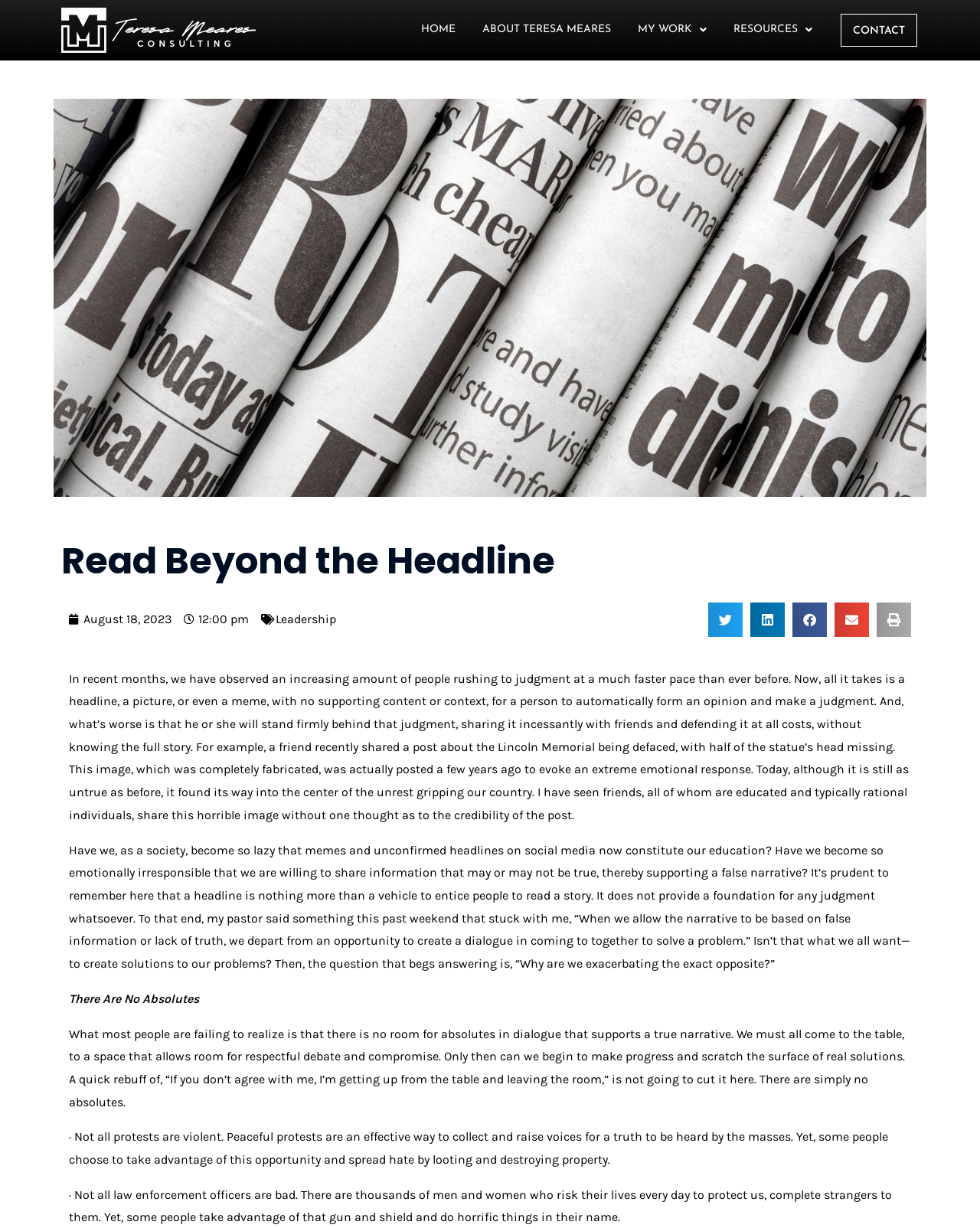Please pinpoint the bounding box coordinates for the region I should click to adhere to this instruction: "Click on the HOME link".

[0.43, 0.015, 0.465, 0.034]